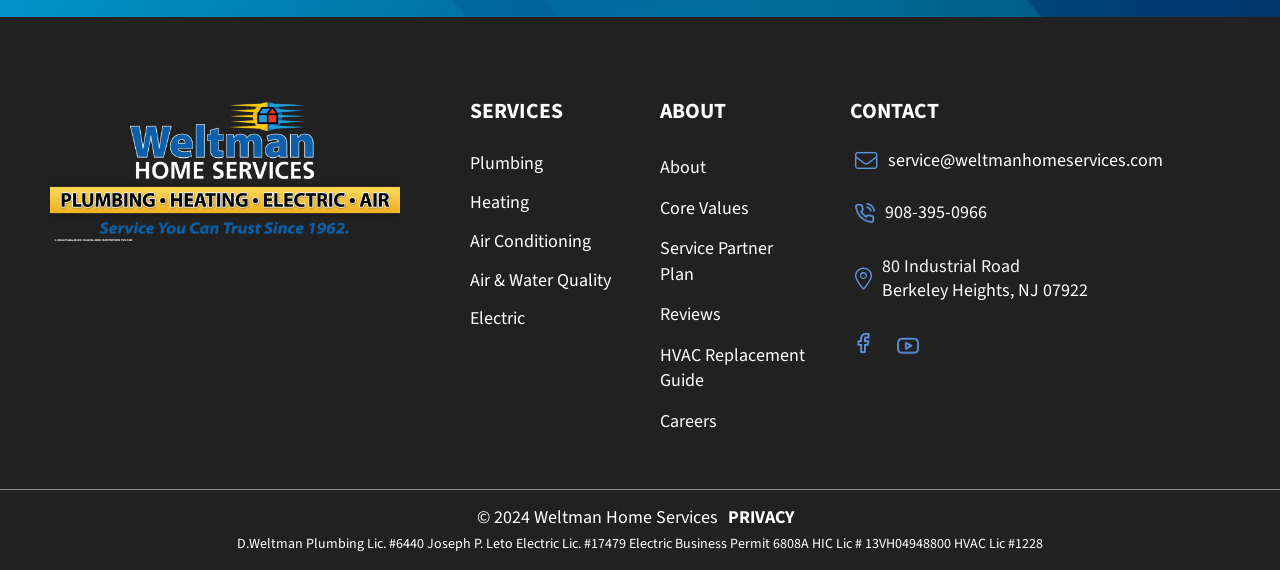Determine the bounding box coordinates for the area that needs to be clicked to fulfill this task: "Click on the Home link". The coordinates must be given as four float numbers between 0 and 1, i.e., [left, top, right, bottom].

None